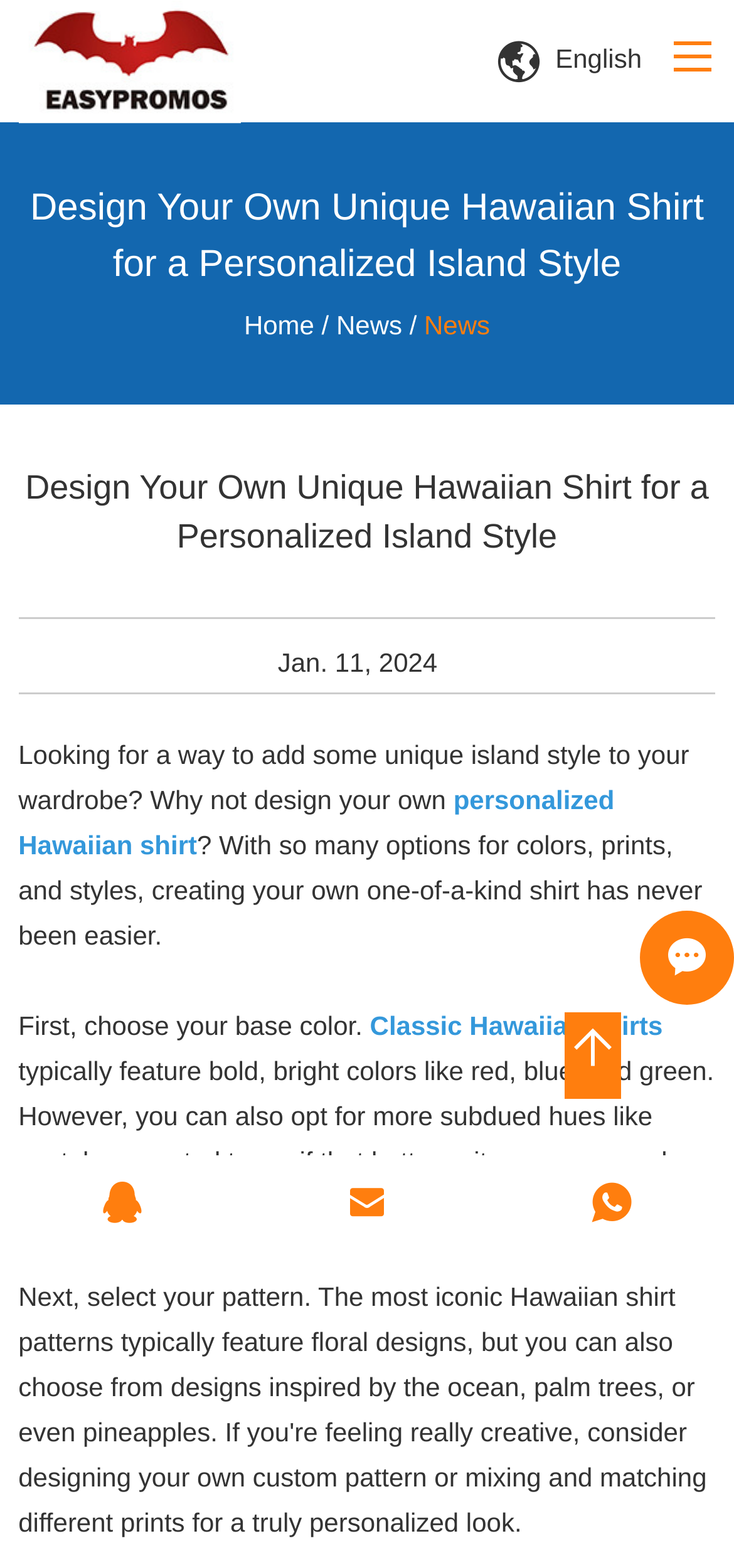Summarize the contents and layout of the webpage in detail.

This webpage is about designing personalized Hawaiian shirts. At the top, there is a search bar with a button next to it, and a navigation menu with links to various sections such as Home, About Us, Products, News, Contact Us, FAQ, Video, and Custom. Below the navigation menu, there is a logo of Nanjing Easypromos Gifts Co., Ltd. with a link to the company's website.

The main content of the webpage is divided into two sections. On the left, there is a heading that reads "Design Your Own Unique Hawaiian Shirt for a Personalized Island Style" and a paragraph that explains the benefits of designing a personalized Hawaiian shirt. The paragraph is followed by a link to learn more about personalized Hawaiian shirts.

On the right, there is a section that guides the user through the design process. It starts with a prompt to choose a base color, and provides a link to learn more about classic Hawaiian shirts. The section also explains that the user can choose from bold and bright colors or more subdued hues depending on their personal style.

At the bottom of the webpage, there is a footer section with a link to the company's website and a copyright notice. There are also links to various languages, including English.